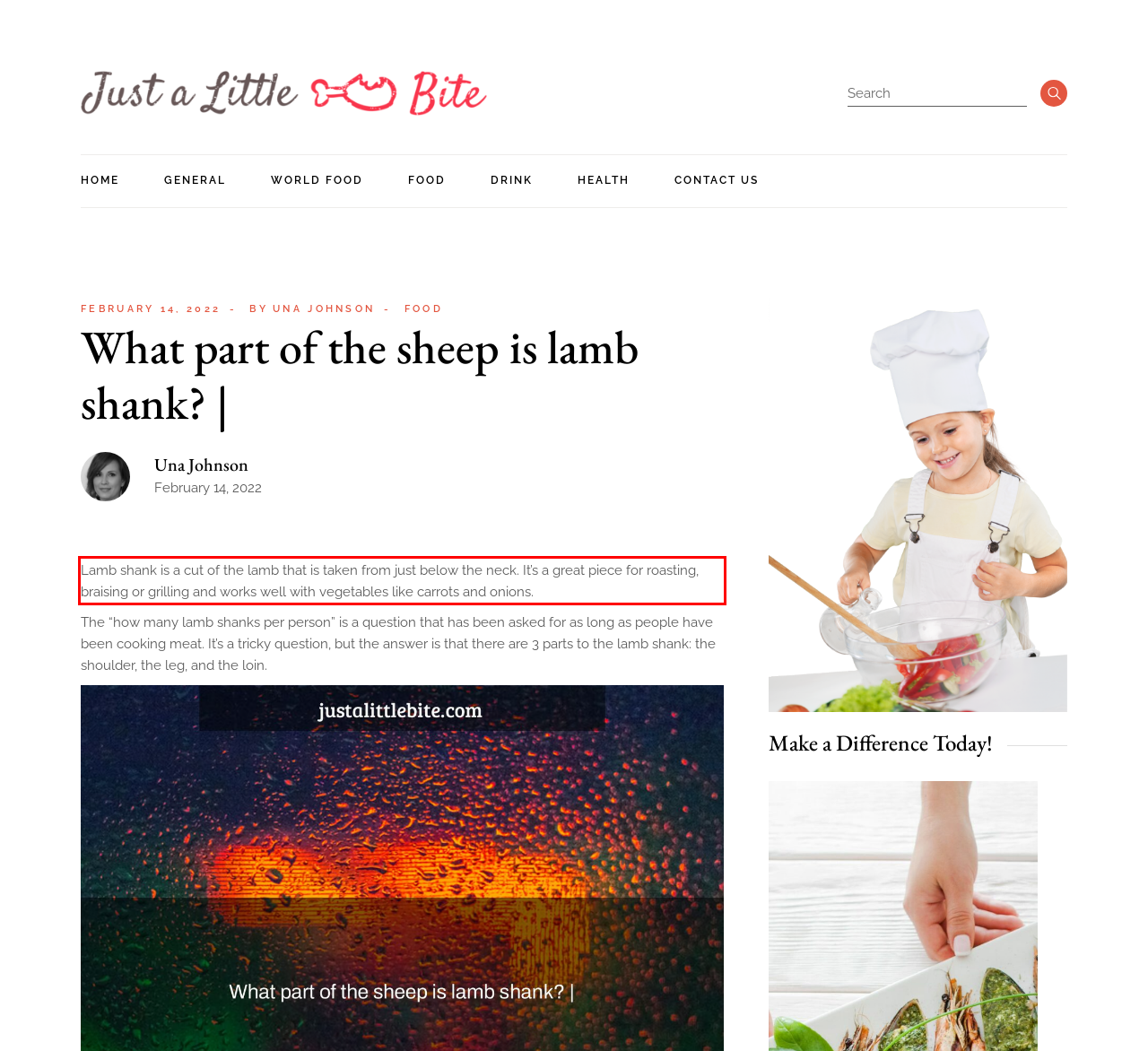You have a screenshot of a webpage with a red bounding box. Use OCR to generate the text contained within this red rectangle.

Lamb shank is a cut of the lamb that is taken from just below the neck. It’s a great piece for roasting, braising or grilling and works well with vegetables like carrots and onions.